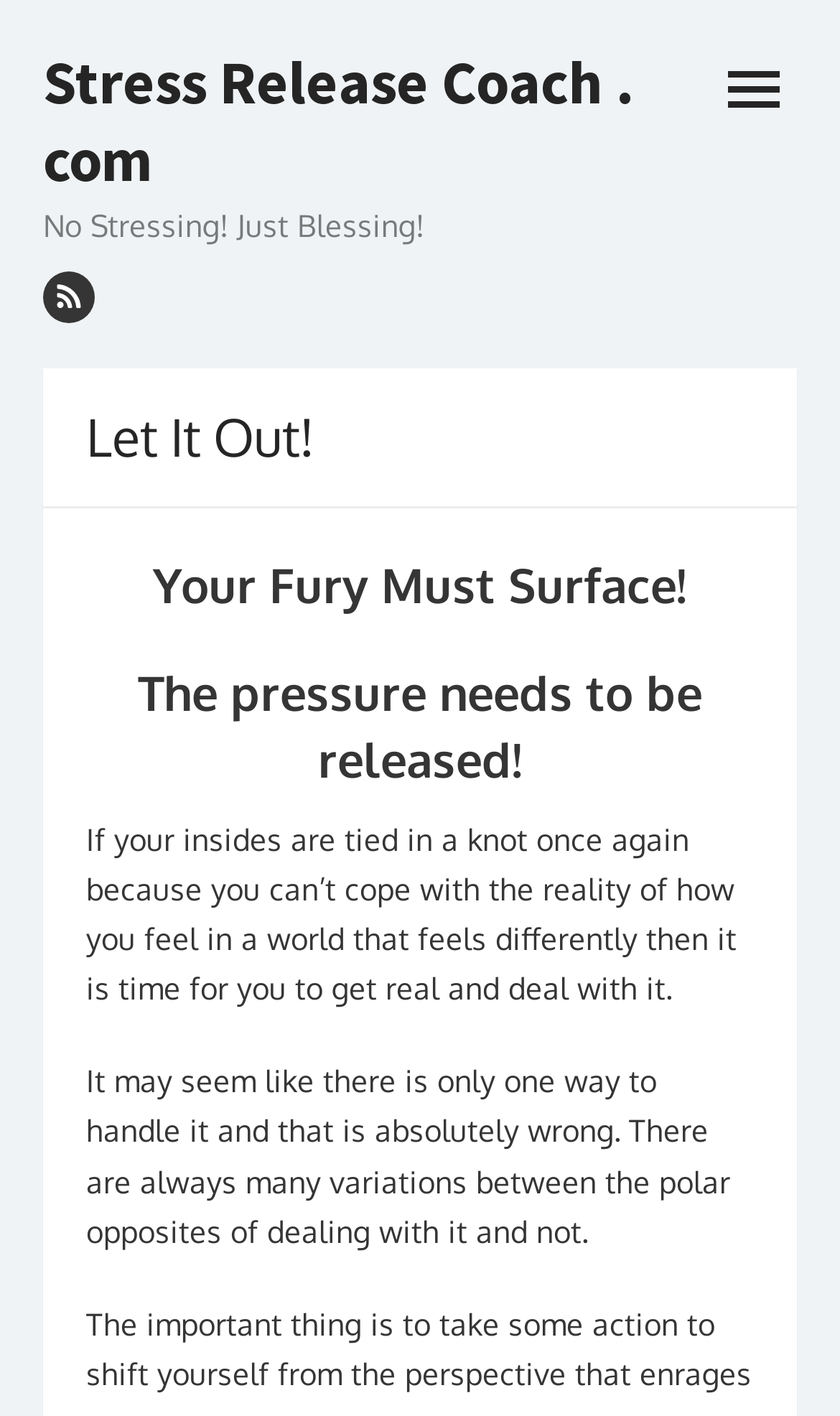Give a one-word or one-phrase response to the question:
What is the tone of the webpage?

Encouraging